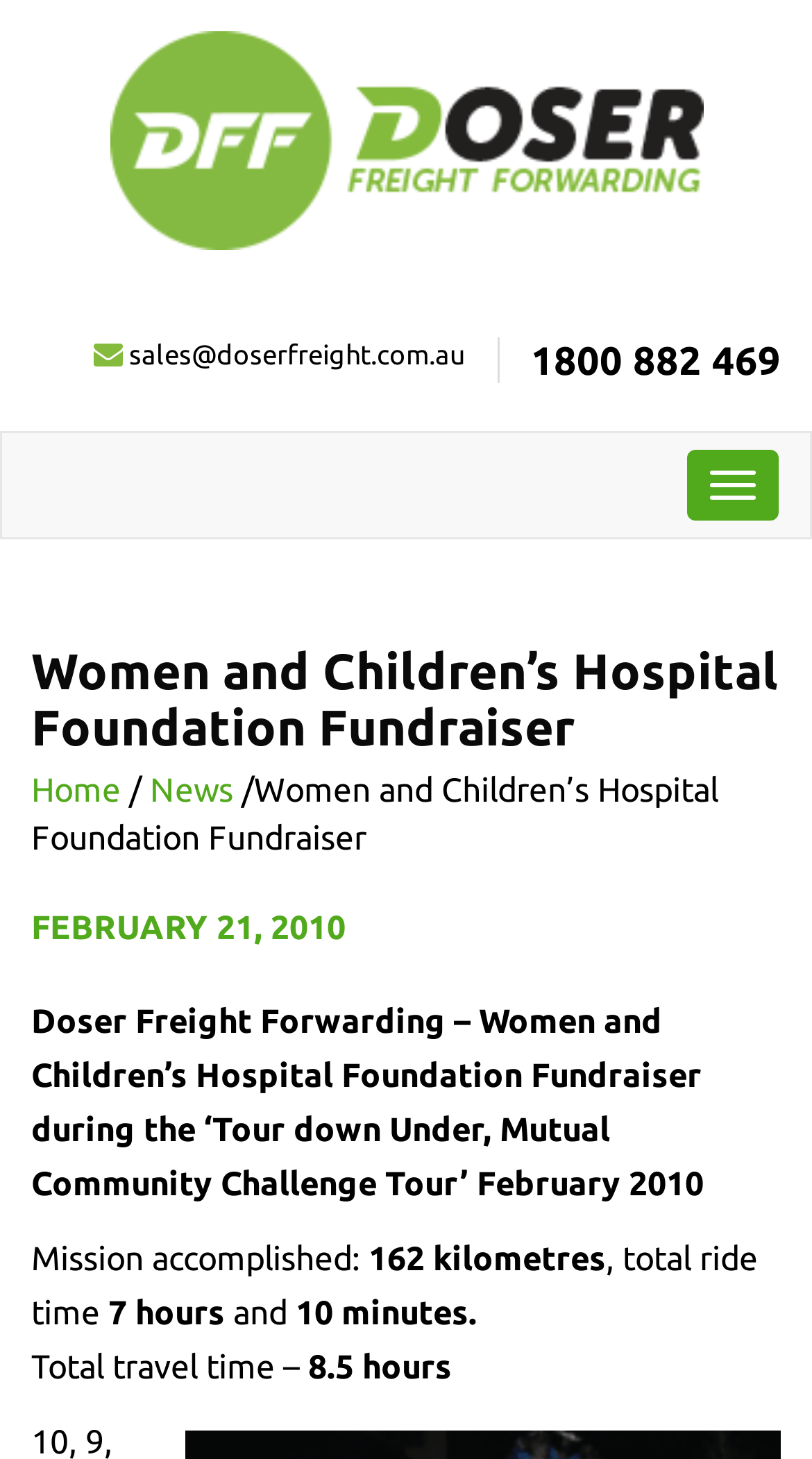Respond with a single word or short phrase to the following question: 
What is the total travel time?

8.5 hours